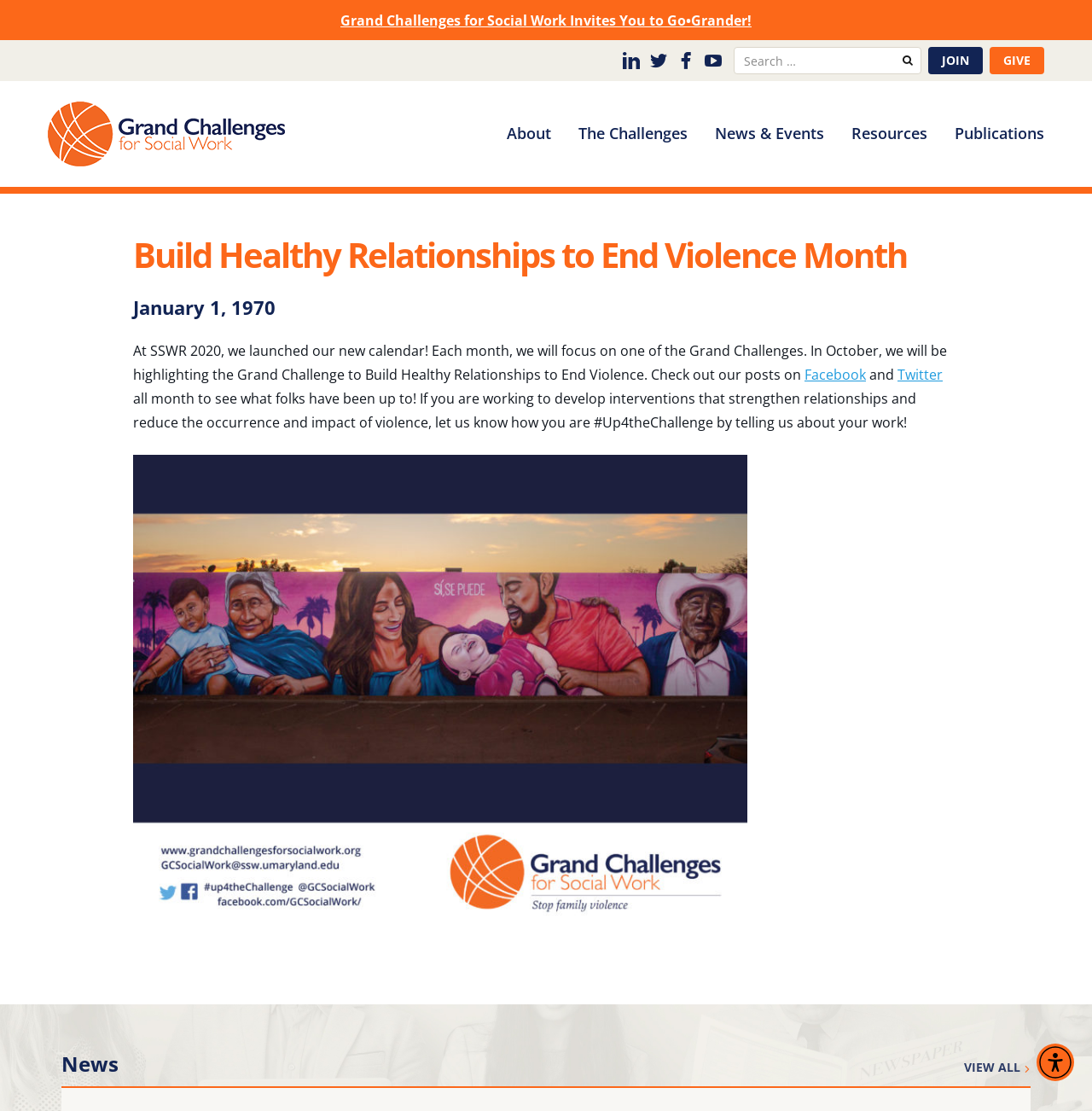Refer to the image and answer the question with as much detail as possible: What is the theme of the month highlighted on the webpage?

The webpage has a heading that reads 'Build Healthy Relationships to End Violence Month | Grand Challenges for Social Work', which suggests that the theme of the month highlighted on the webpage is 'Build Healthy Relationships to End Violence Month'.